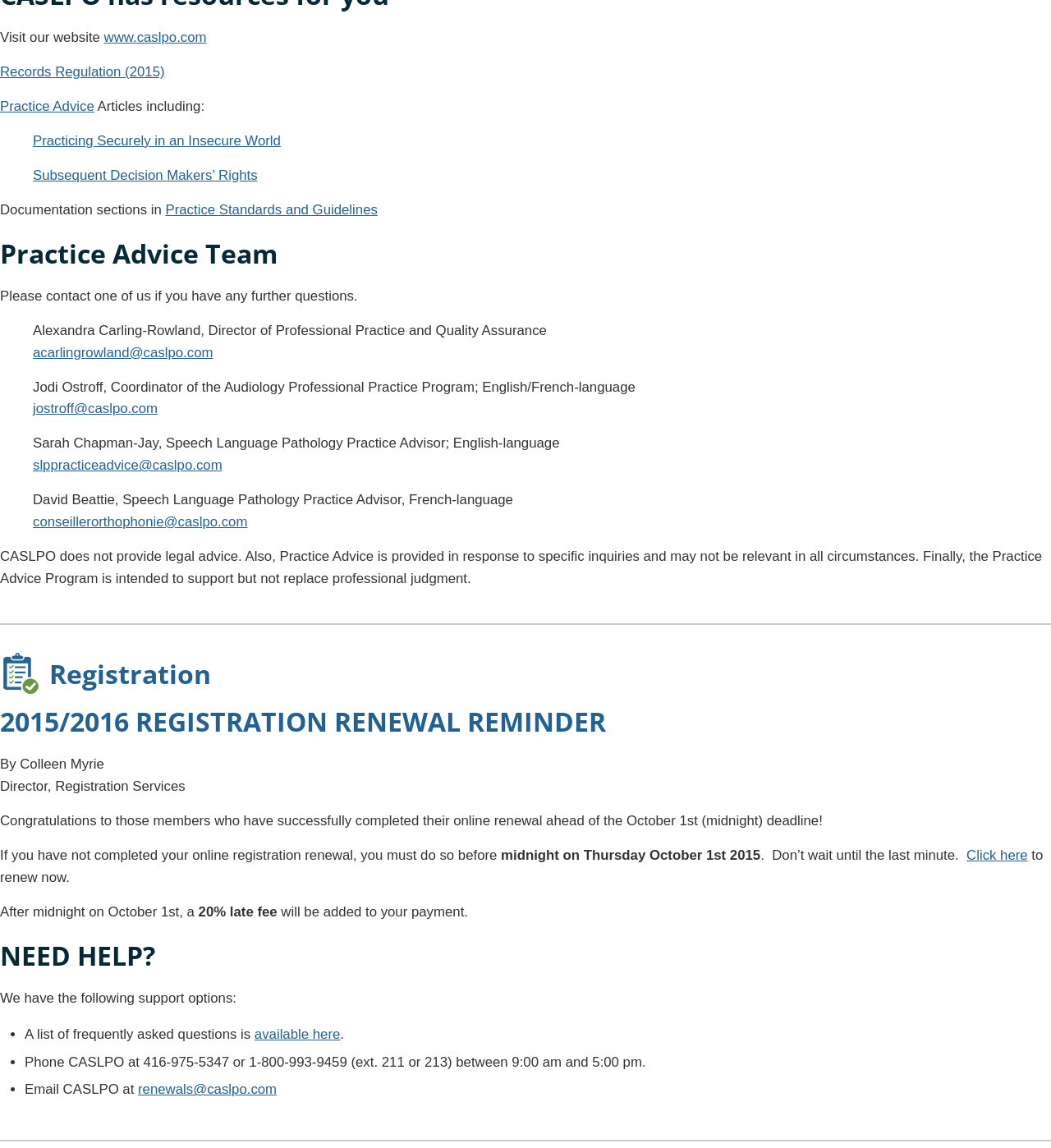Could you please study the image and provide a detailed answer to the question:
What happens if registration renewal is not completed on time?

According to the webpage, if members do not complete their online registration renewal before midnight on October 1st, 2015, a 20% late fee will be added to their payment. This is a penalty for not meeting the deadline.